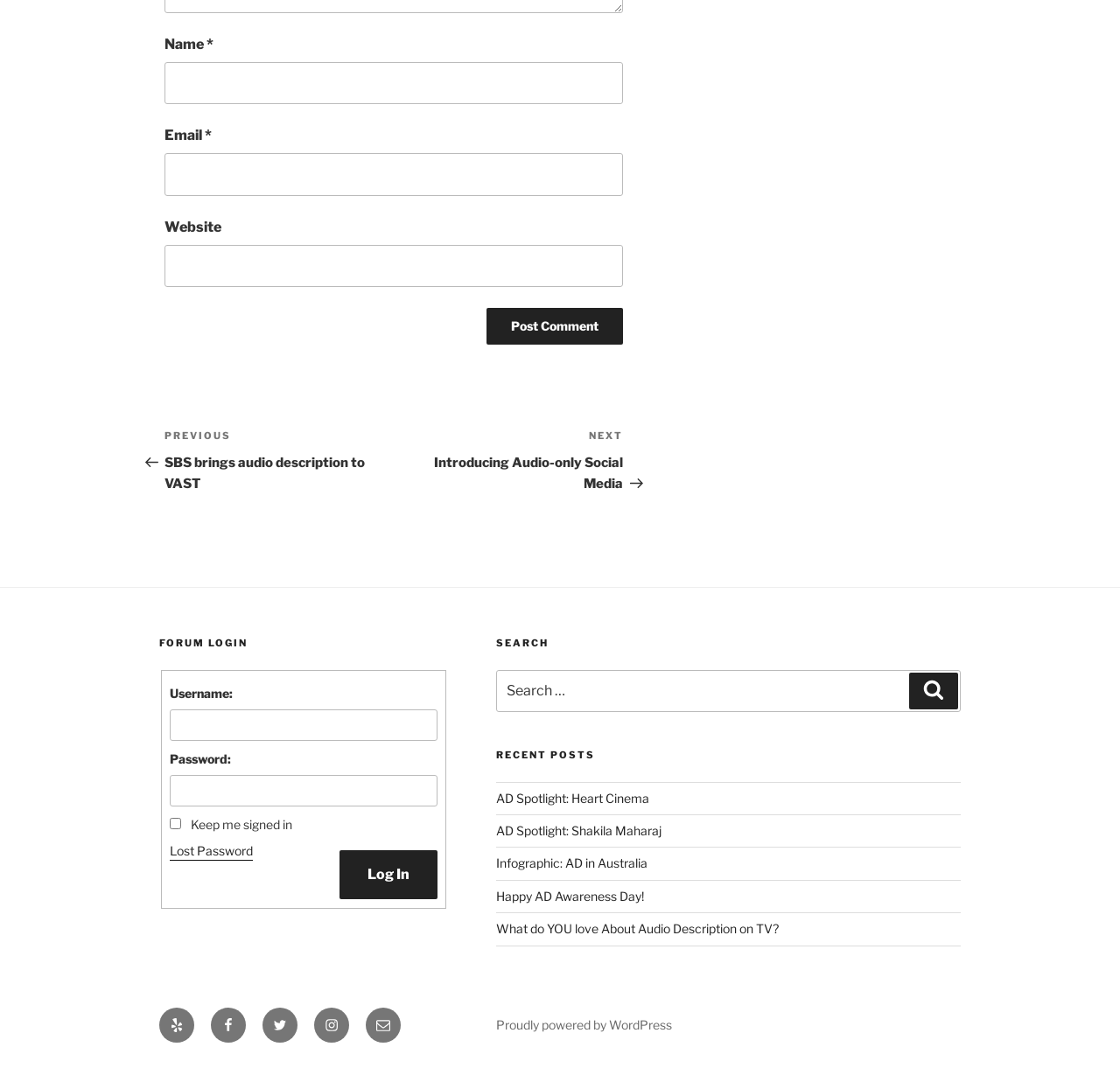How many social media links are in the footer?
Provide a detailed and extensive answer to the question.

The footer has 5 social media links, which are 'Yelp', 'Facebook', 'Twitter', 'Instagram', and 'Email'.